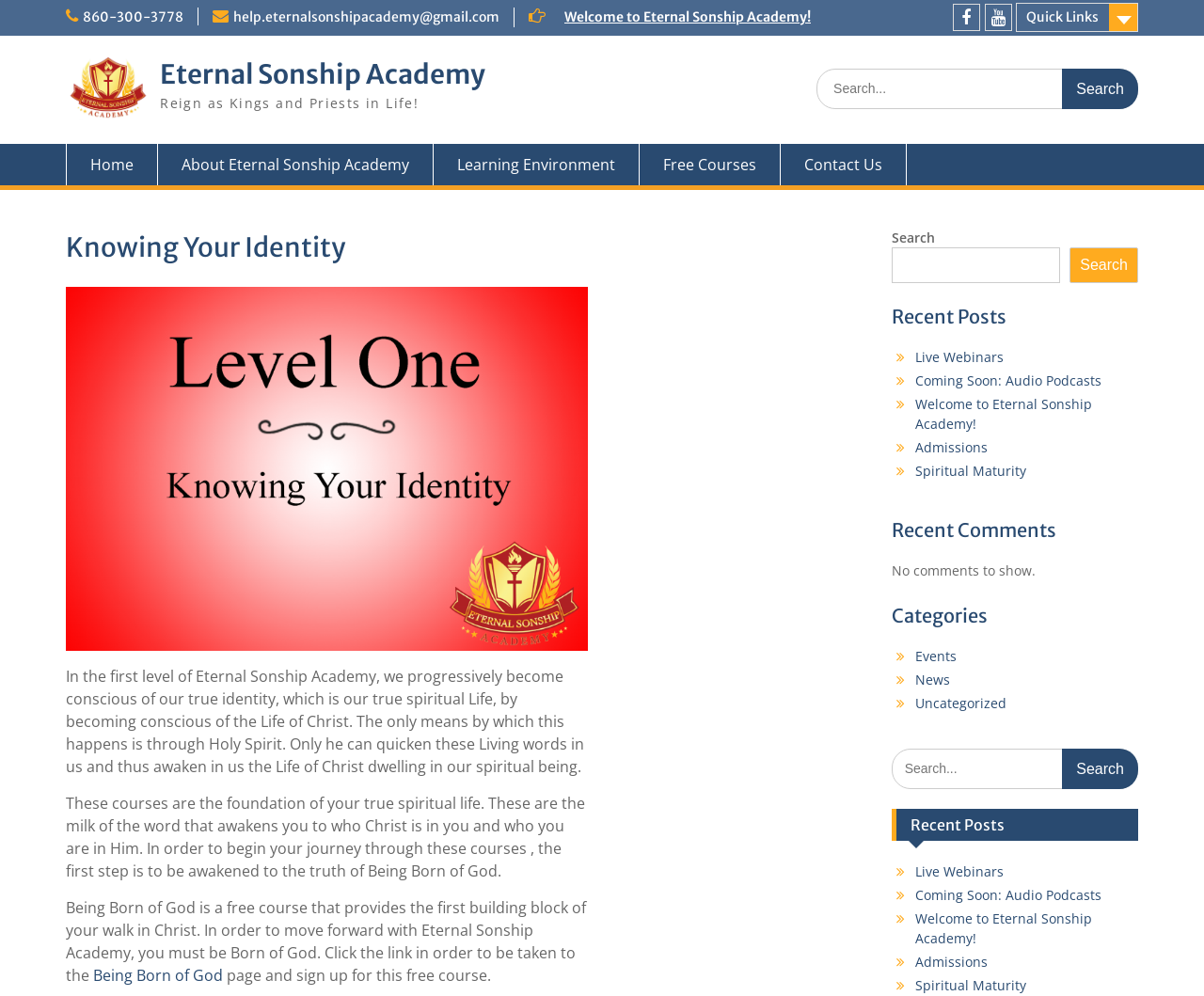Find the bounding box coordinates of the element's region that should be clicked in order to follow the given instruction: "Click on Live Webinars". The coordinates should consist of four float numbers between 0 and 1, i.e., [left, top, right, bottom].

[0.469, 0.023, 0.542, 0.04]